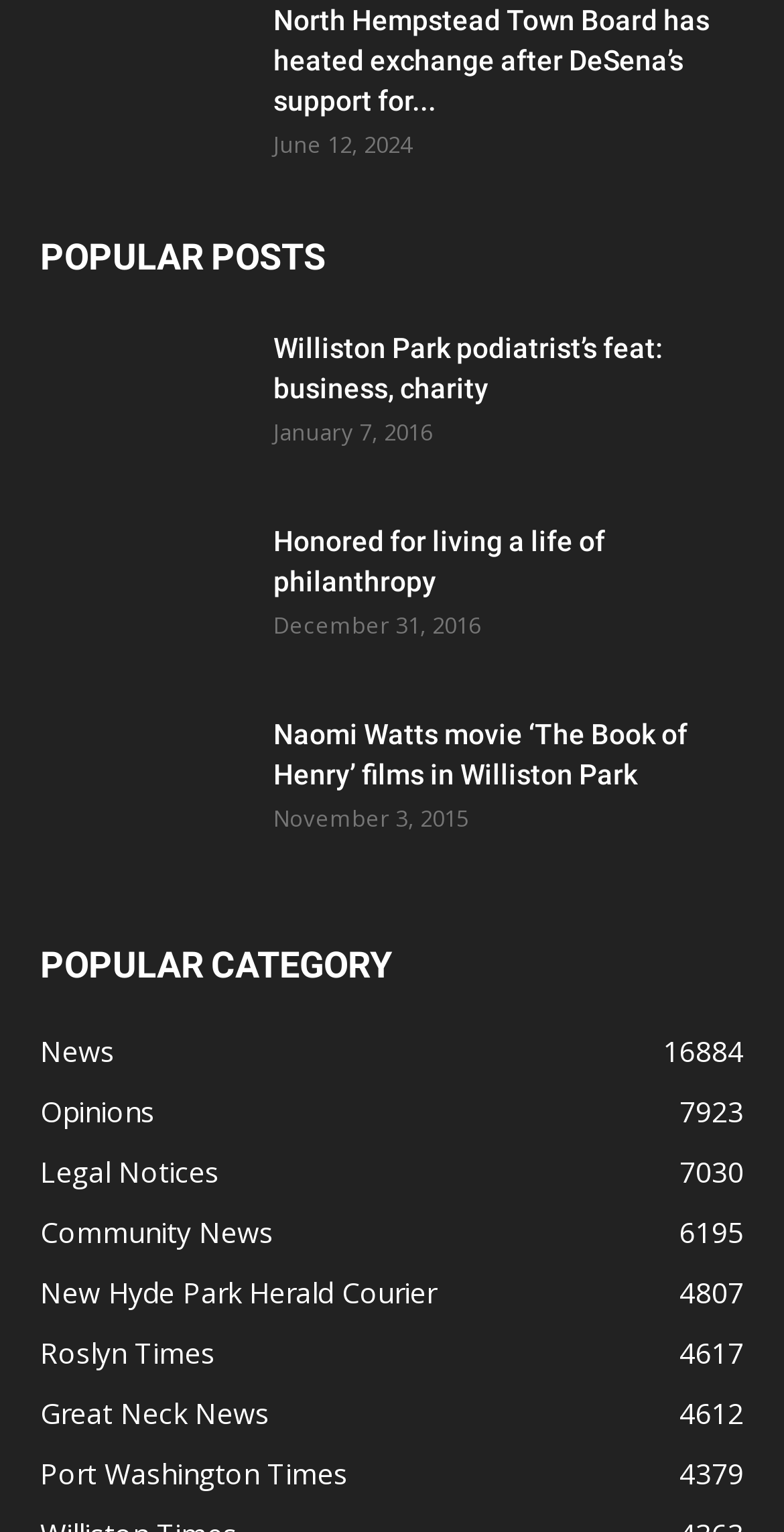What is the purpose of the 'POPULAR CATEGORY' section?
Provide a thorough and detailed answer to the question.

The 'POPULAR CATEGORY' section appears to be a navigation aid, allowing users to quickly access popular categories on the webpage. The presence of links with category names and associated numbers suggests that this section is intended to facilitate user navigation and discovery of popular content.